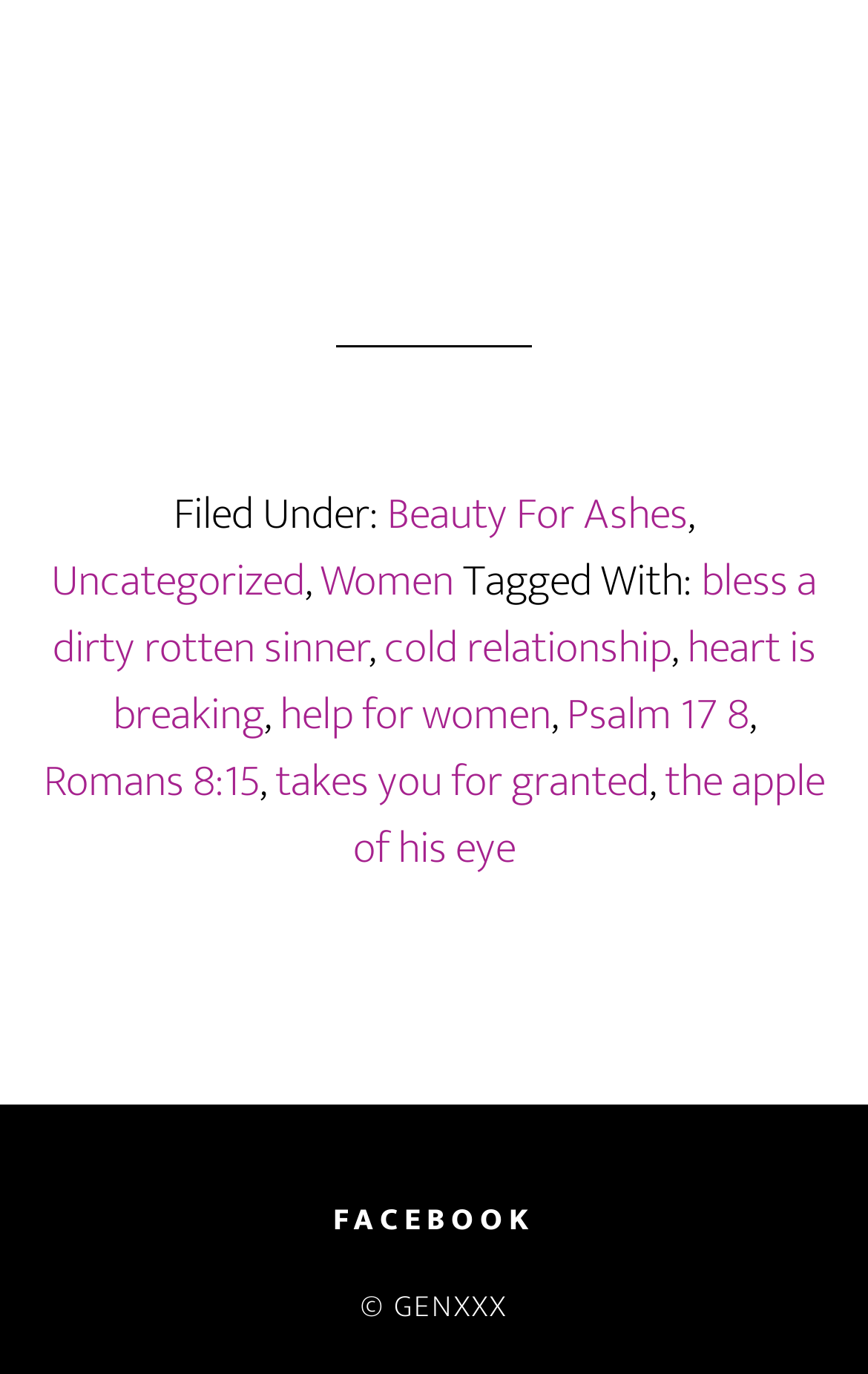Identify the bounding box coordinates for the UI element described as: "Romans 8:15".

[0.05, 0.542, 0.299, 0.597]